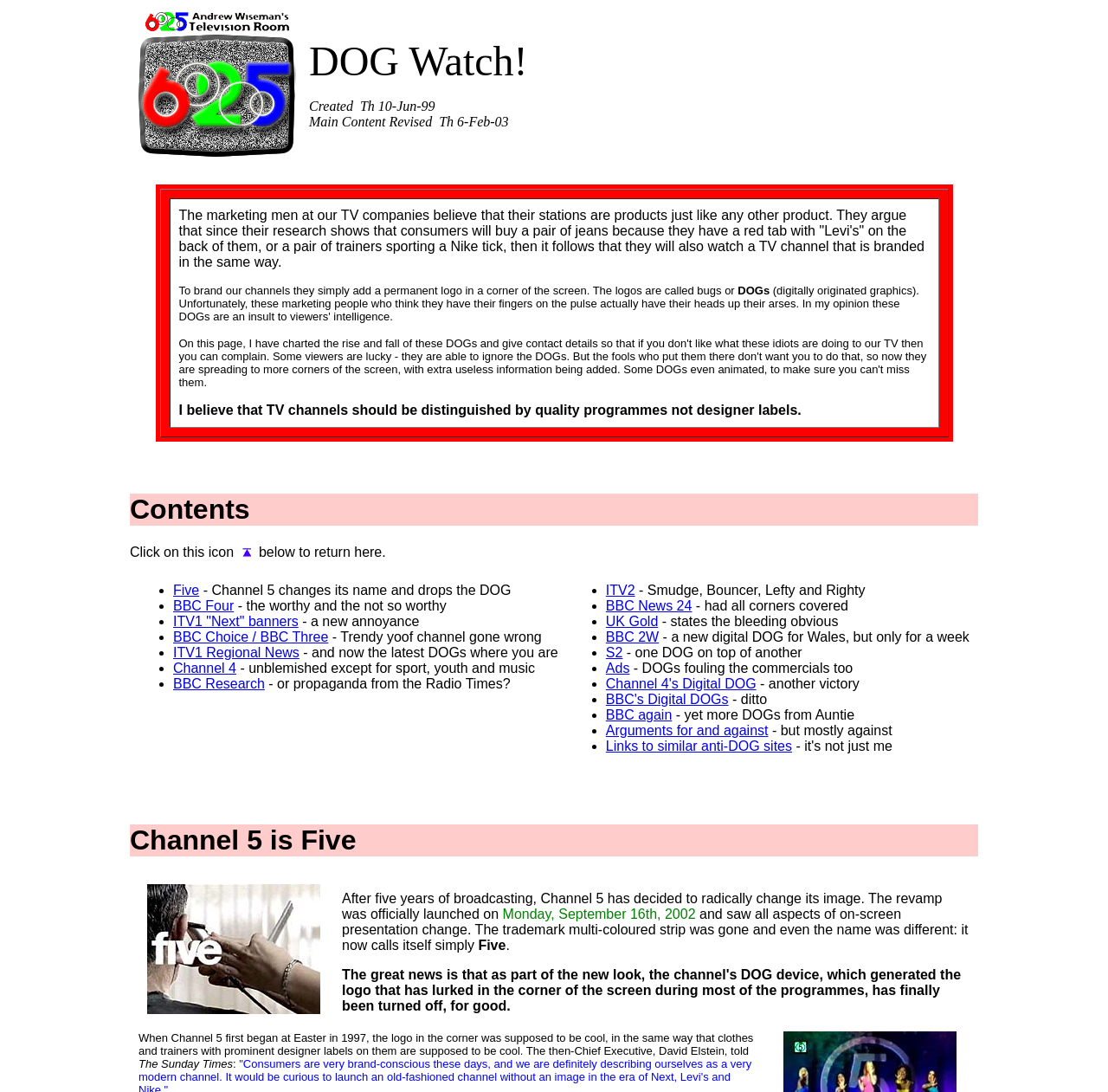What is the purpose of this webpage?
Please use the image to provide an in-depth answer to the question.

The webpage is dedicated to complaining about DOGs (Digitally Originated Graphics) on TV channels, providing examples of different channels and their DOGs, and arguing that they are unnecessary and annoying.